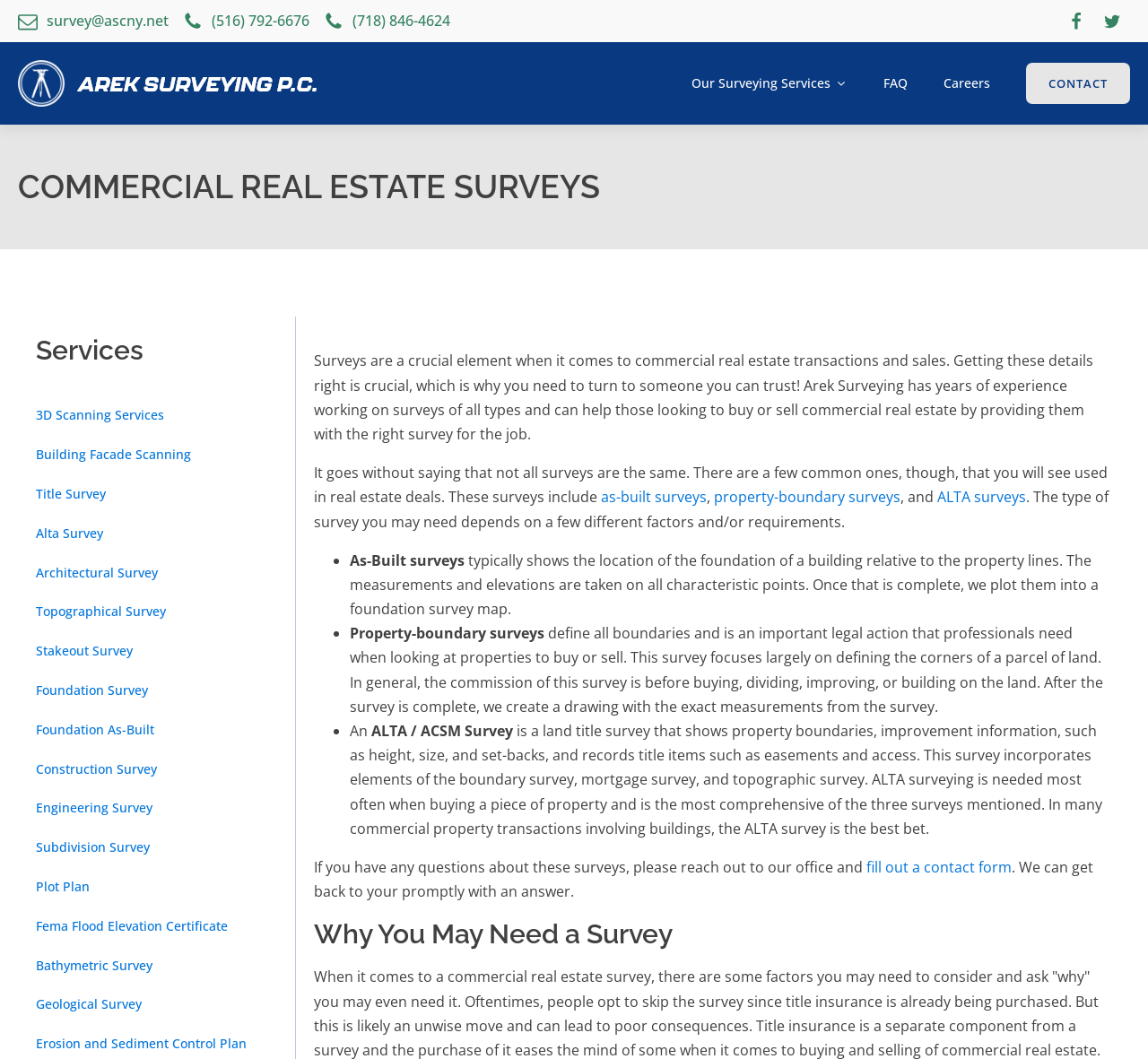Generate an in-depth caption that captures all aspects of the webpage.

The webpage is about Arek Surveying, a company that provides commercial real estate surveys in the greater New York City area and Long Island. At the top, there are three links to contact the company, including an email address, two phone numbers, and social media links to Facebook and Twitter. 

Below the contact information, there is a heading that reads "COMMERCIAL REAL ESTATE SURVEYS" in a prominent font. Underneath, there are links to various surveying services, including "Our Surveying Services", "FAQ", "Careers", and "CONTACT". 

On the left side of the page, there is a section that explains the importance of surveys in commercial real estate transactions. It highlights the need for accurate surveys and introduces Arek Surveying as a trusted provider of surveying services. 

Below this introduction, there is a list of common survey types, including as-built surveys, property-boundary surveys, and ALTA surveys. Each type is explained in detail, with bullet points summarizing the key aspects of each survey. 

Finally, at the bottom of the page, there is a heading that reads "Why You May Need a Survey" and a paragraph that invites visitors to reach out to the company with any questions they may have about surveys. There is also a link to a contact form that visitors can fill out to get in touch with the company.